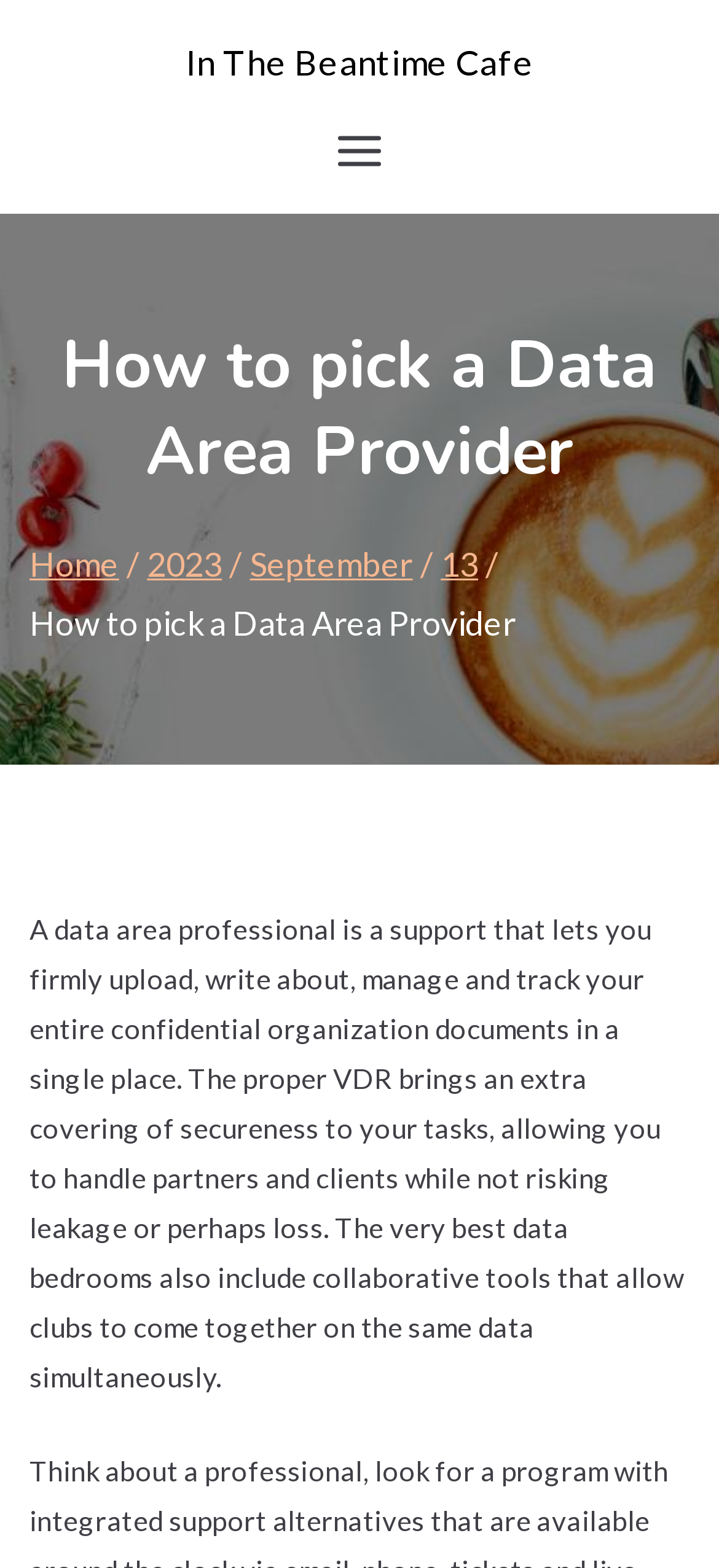Answer this question in one word or a short phrase: What is the benefit of using a proper VDR?

Extra covering of security